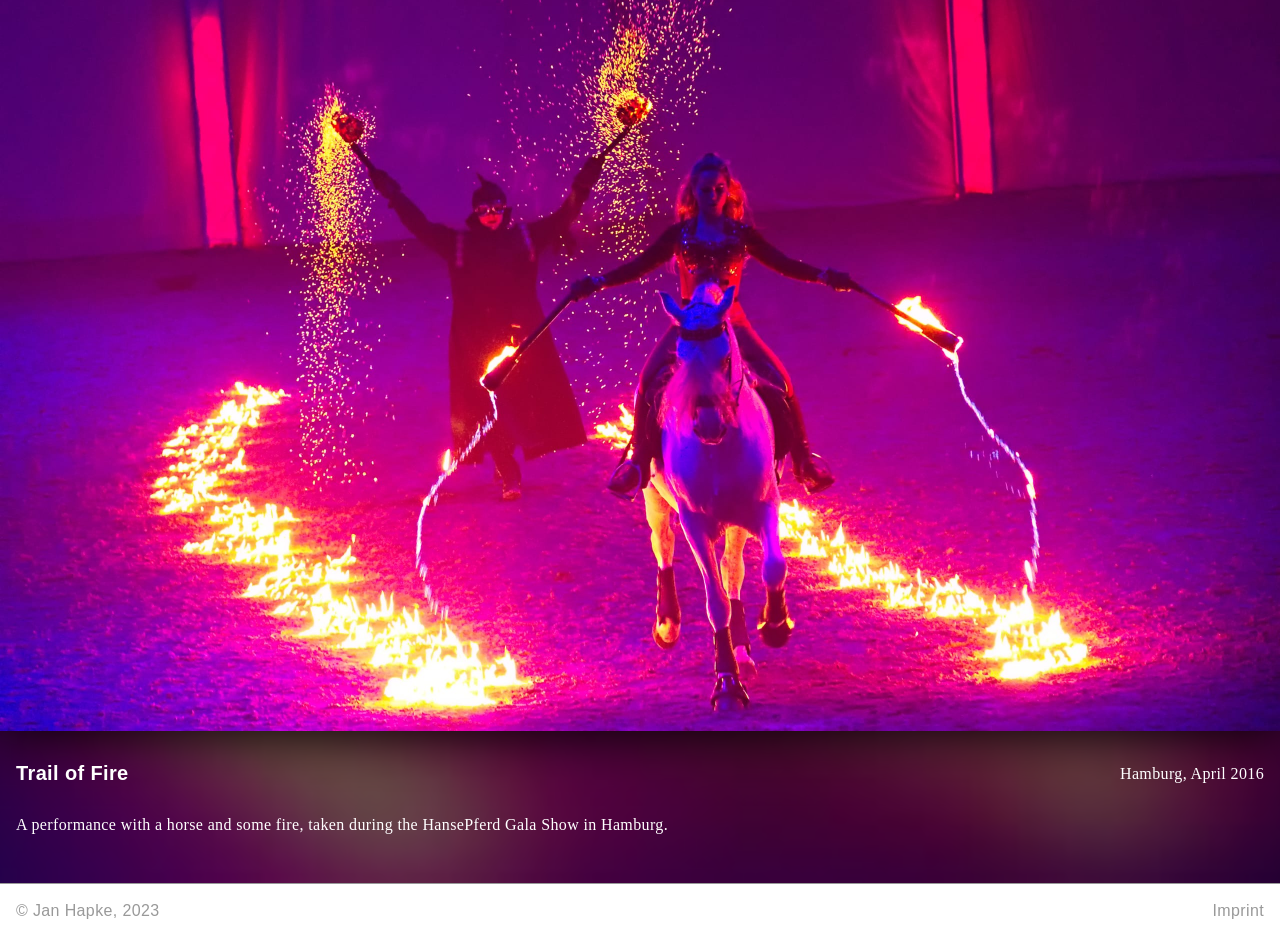Kindly respond to the following question with a single word or a brief phrase: 
What is the theme of the performance?

Fire and horse